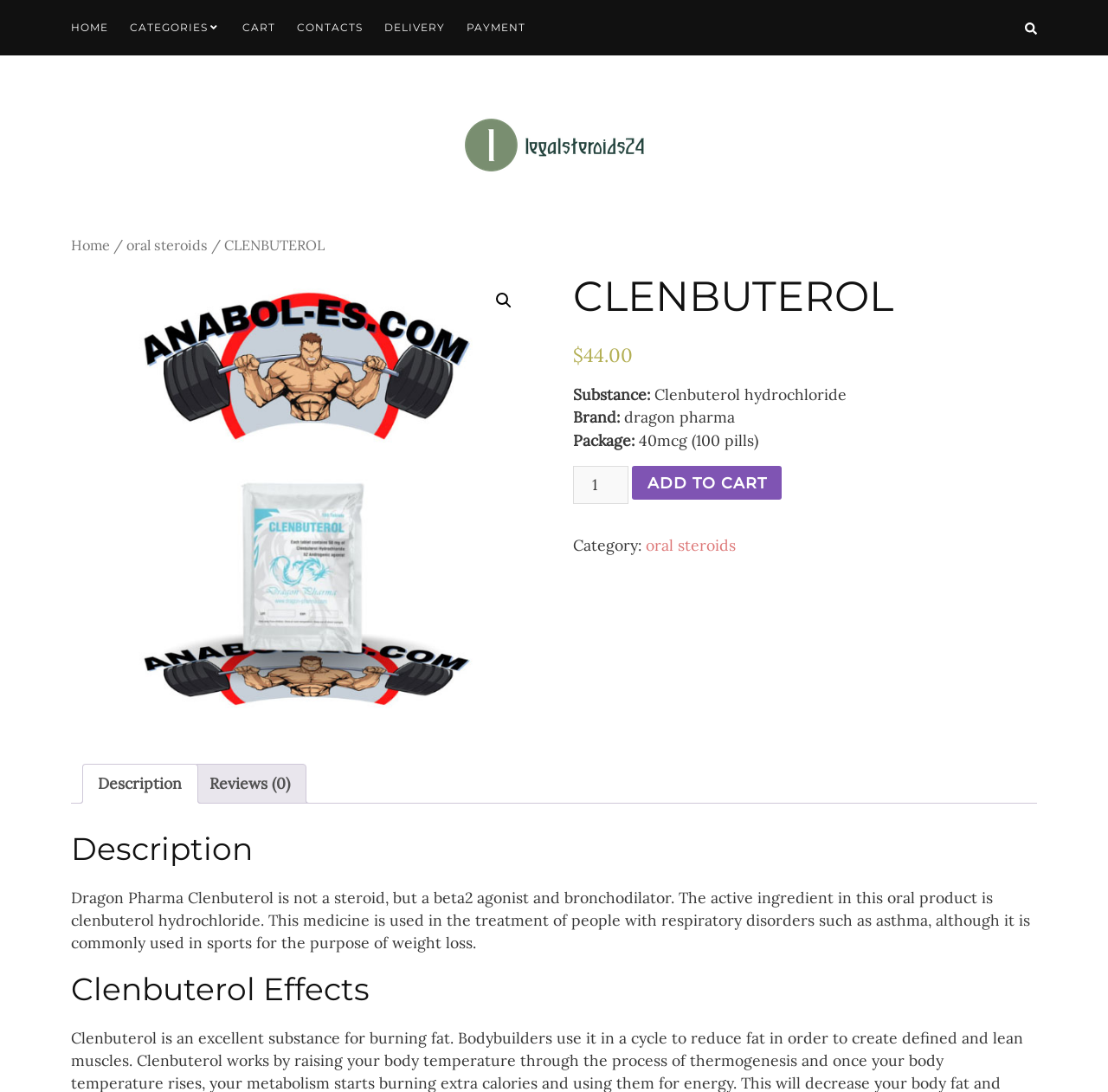Offer an extensive depiction of the webpage and its key elements.

The webpage is about a product called CLENBUTEROL, a medication used to treat respiratory disorders such as asthma, but also commonly used in sports for weight loss. At the top of the page, there is a navigation menu with links to "HOME", "CATEGORIES", "CART", "CONTACTS", "DELIVERY", and "PAYMENT". On the right side of the navigation menu, there is a small icon with a link to an unknown page.

Below the navigation menu, there is a breadcrumb navigation showing the path "Home / oral steroids / CLENBUTEROL". On the right side of the breadcrumb navigation, there is a search icon.

The main content of the page is divided into two sections. On the left side, there is an image of the product, and on the right side, there is a description of the product. The product description includes the name "CLENBUTEROL", the price "$44.00", and details about the substance, brand, package, and quantity. There is also a spin button to select the product quantity and an "ADD TO CART" button.

Below the product description, there is a category section showing that the product belongs to "oral steroids". There is also a tab list with two tabs: "Description" and "Reviews (0)". The "Description" tab is not selected, and the "Reviews (0)" tab is also not selected, indicating that there are no reviews for this product.

The "Description" section is located below the tab list and provides a detailed description of the product, including its active ingredient, usage, and effects. The description is divided into two sections: "Description" and "Clenbuterol Effects".